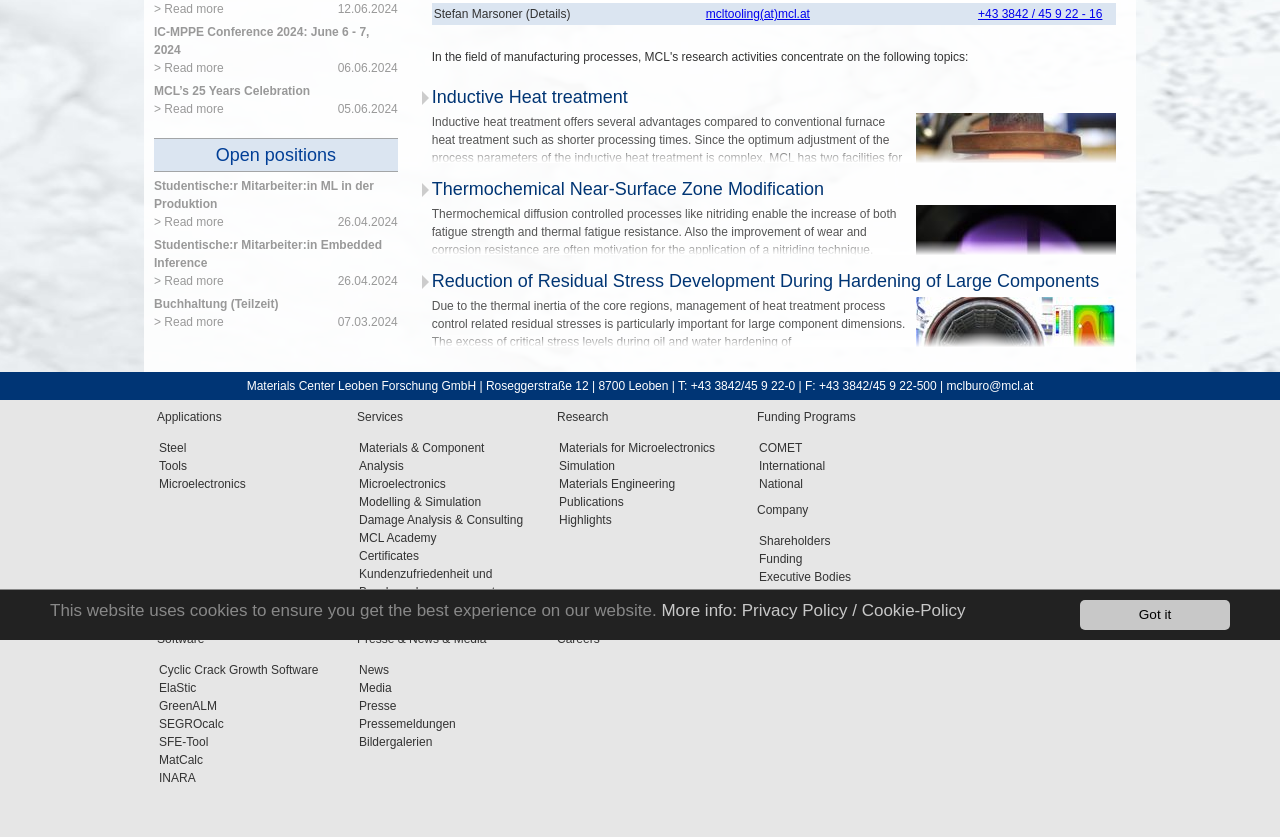Using the element description Presse & News & Media, predict the bounding box coordinates for the UI element. Provide the coordinates in (top-left x, top-left y, bottom-right x, bottom-right y) format with values ranging from 0 to 1.

[0.269, 0.743, 0.425, 0.784]